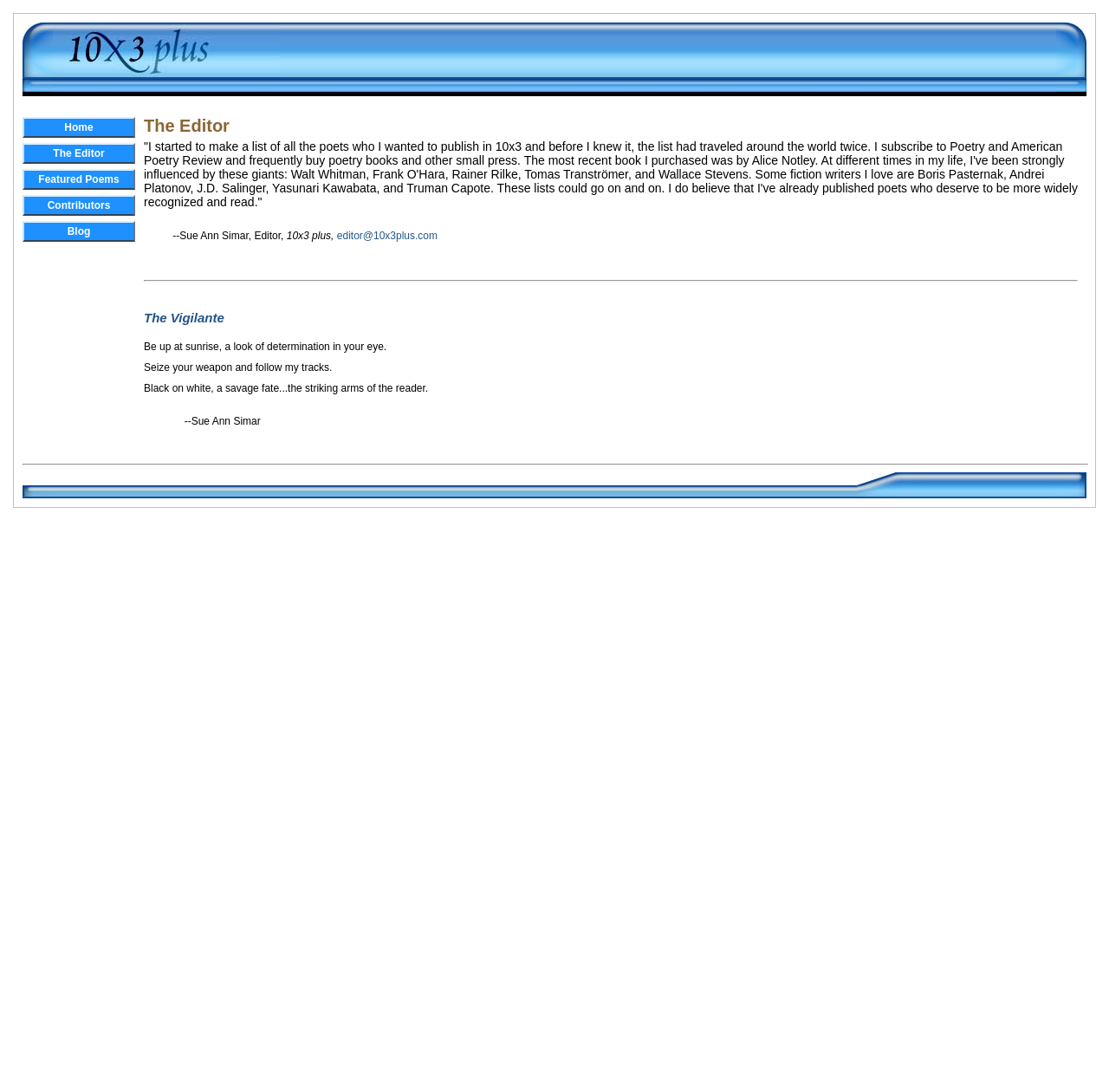How many navigation links are there in the top navigation bar?
Using the image, elaborate on the answer with as much detail as possible.

The top navigation bar contains five links: 'Home', 'The Editor', 'Featured Poems', 'Contributors', and 'Blog'. These links can be found in the table cell element that contains the navigation links.